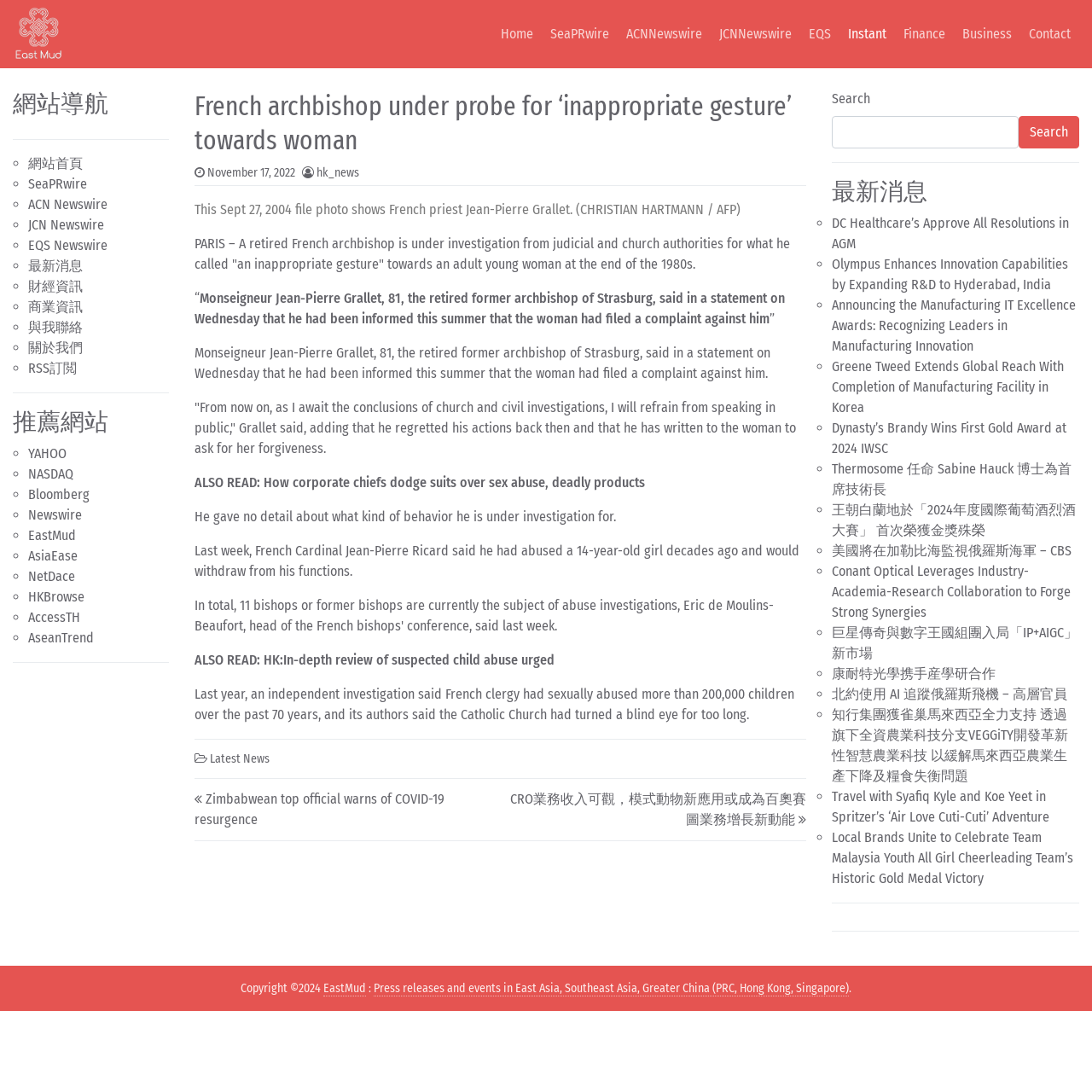Identify the bounding box coordinates for the region to click in order to carry out this instruction: "Click on the 'RSS訂閲' link". Provide the coordinates using four float numbers between 0 and 1, formatted as [left, top, right, bottom].

[0.026, 0.33, 0.07, 0.345]